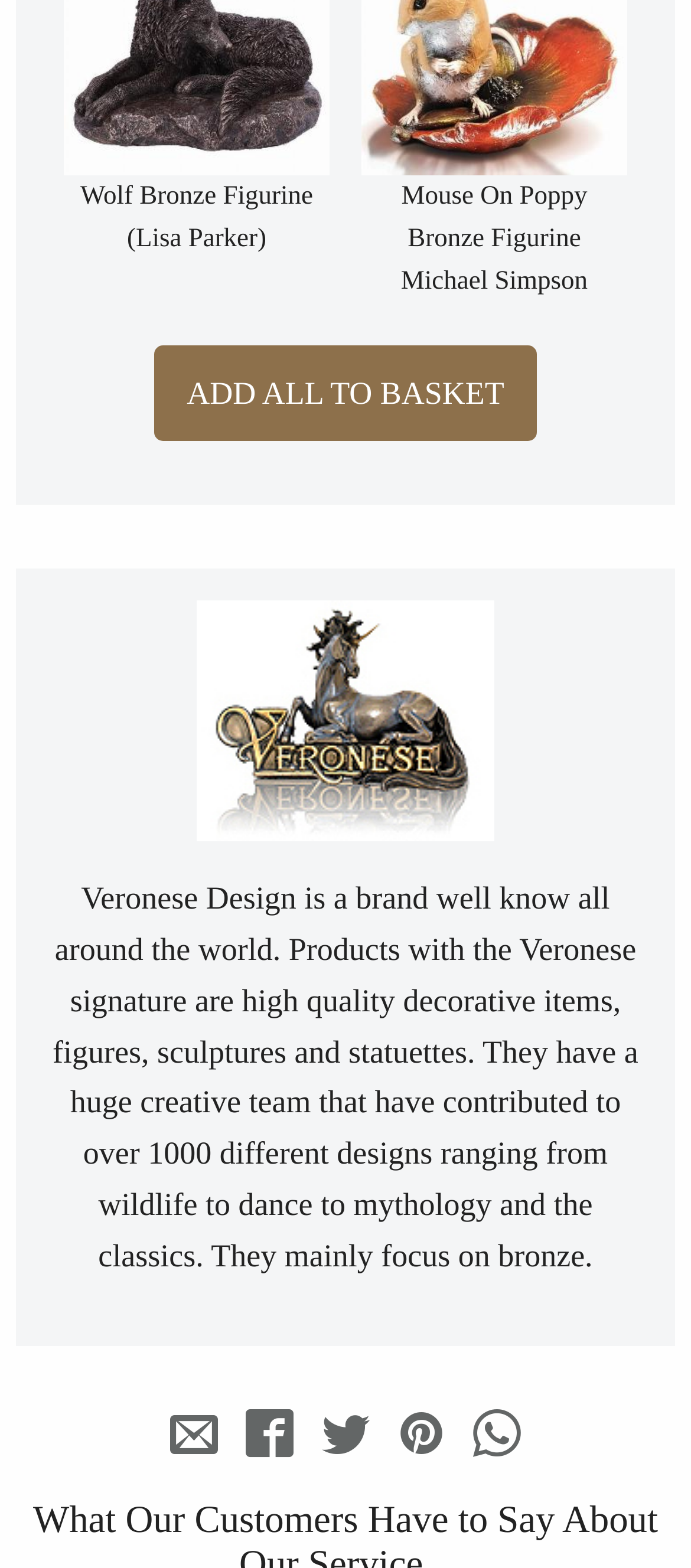What is the purpose of the button 'ADD ALL TO BASKET'?
Using the screenshot, give a one-word or short phrase answer.

To add items to basket